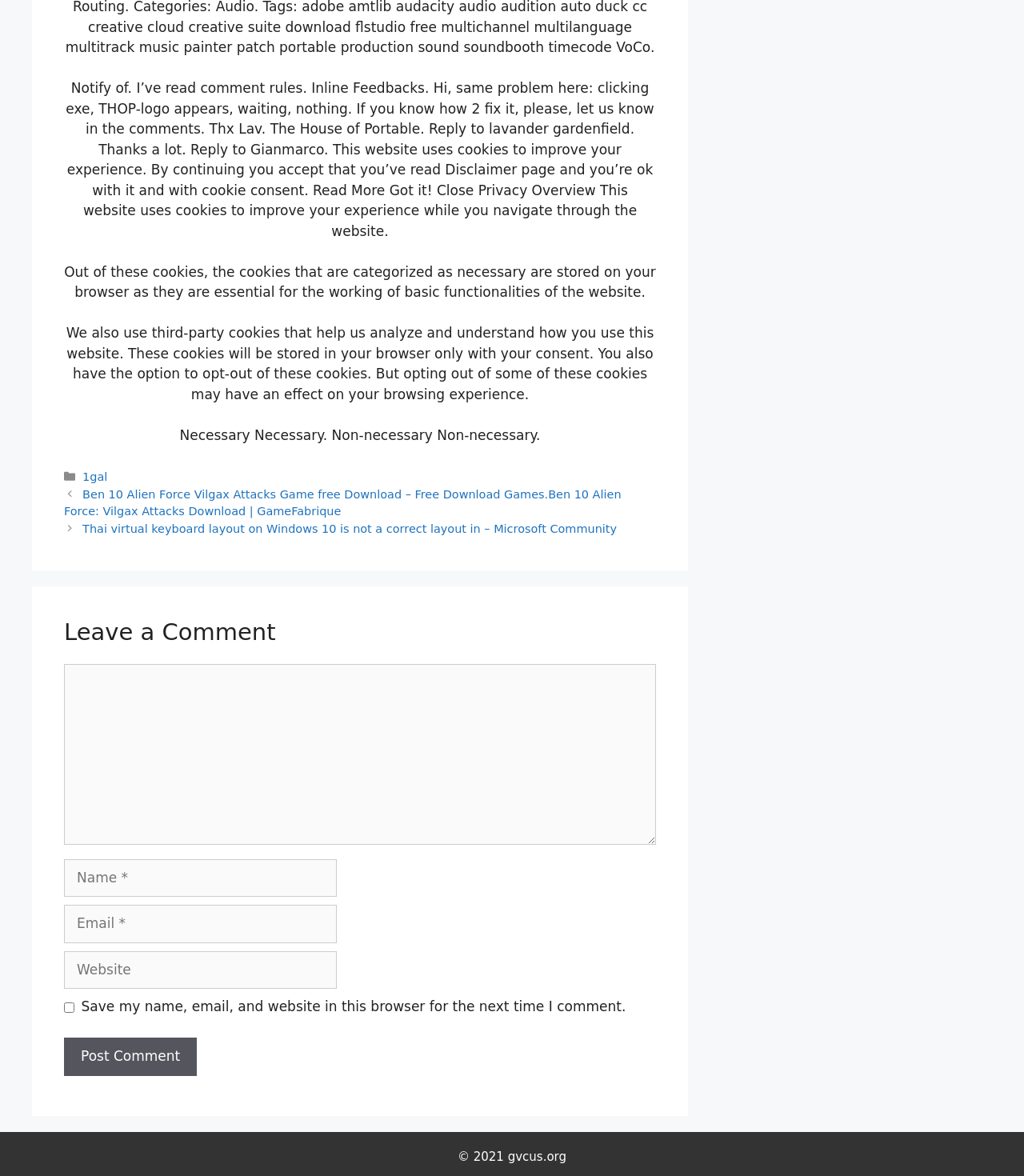Pinpoint the bounding box coordinates of the clickable area needed to execute the instruction: "Leave a comment". The coordinates should be specified as four float numbers between 0 and 1, i.e., [left, top, right, bottom].

[0.062, 0.526, 0.641, 0.551]